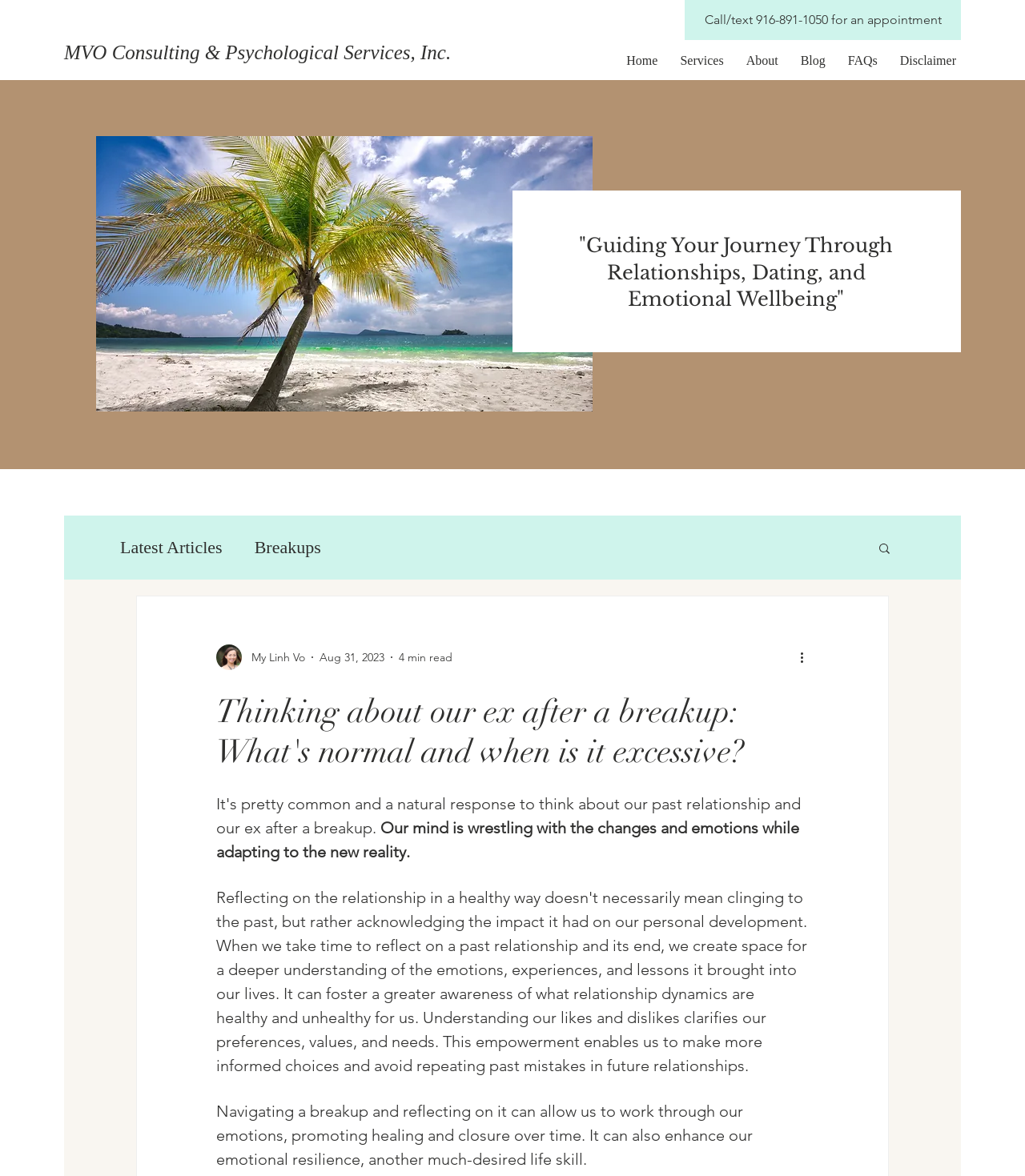Describe all the significant parts and information present on the webpage.

This webpage is about an article discussing the normality and excessiveness of thinking about an ex after a breakup. At the top left, there is a button with the text "MVO Consulting & Psychological Services, Inc." and a link to call or text for an appointment. To the right of these elements, there is a navigation menu with links to different sections of the website, including "Home", "Services", "About", "Blog", "FAQs", and "Disclaimer".

Below the navigation menu, there is a heading that reads "Guiding Your Journey Through Relationships, Dating, and Emotional Wellbeing". Further down, there is another navigation menu with links to "Latest Articles" and "Breakups" under the "blog" section.

On the right side of the page, there is a search button with an accompanying image. Below the search button, there is an image of the writer, My Linh Vo, along with their name and the date of the article, August 31, 2023. The article's reading time, 4 minutes, is also displayed.

The main article heading reads "Thinking about our ex after a breakup: What's normal and when is it excessive?" and is followed by two paragraphs of text. The first paragraph discusses the emotional struggles of adapting to a new reality after a breakup, while the second paragraph explains how reflecting on the breakup can promote healing, closure, and emotional resilience.